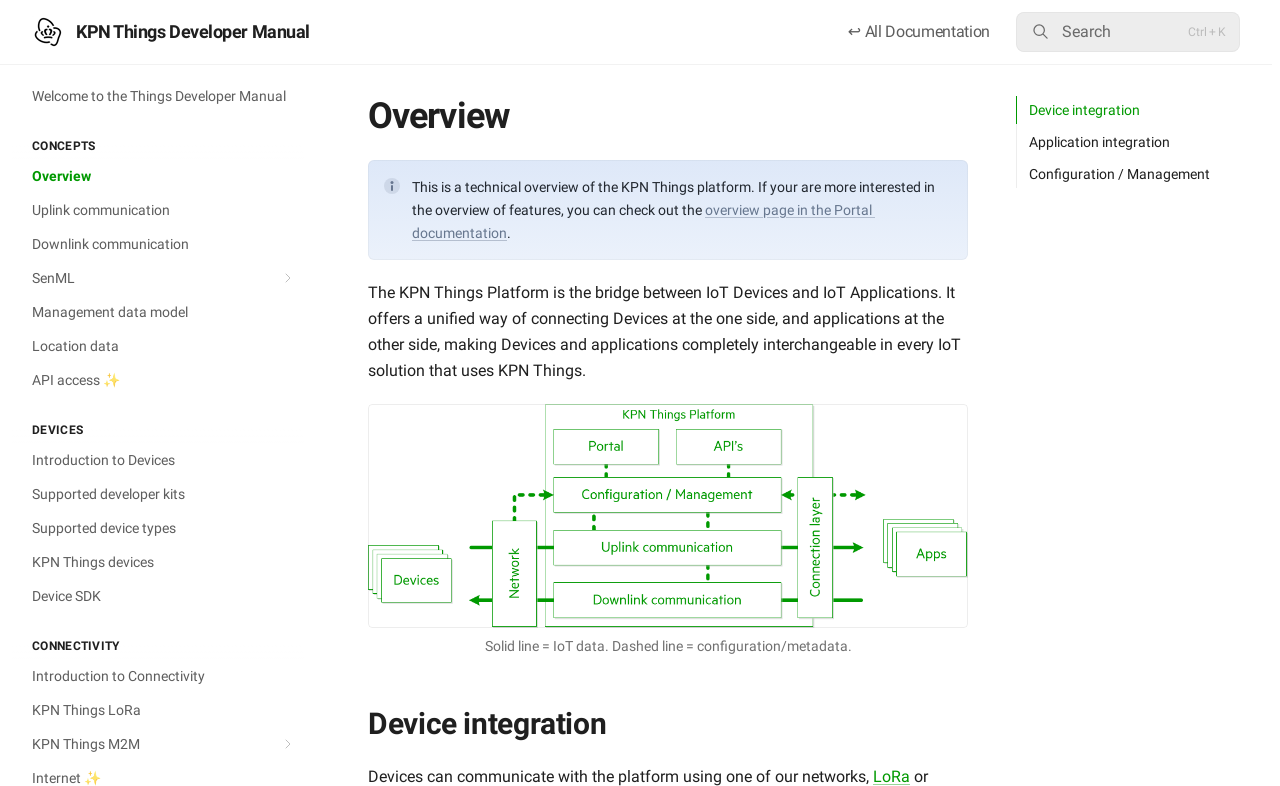Find the bounding box coordinates of the area that needs to be clicked in order to achieve the following instruction: "Search for something". The coordinates should be specified as four float numbers between 0 and 1, i.e., [left, top, right, bottom].

[0.794, 0.015, 0.969, 0.066]